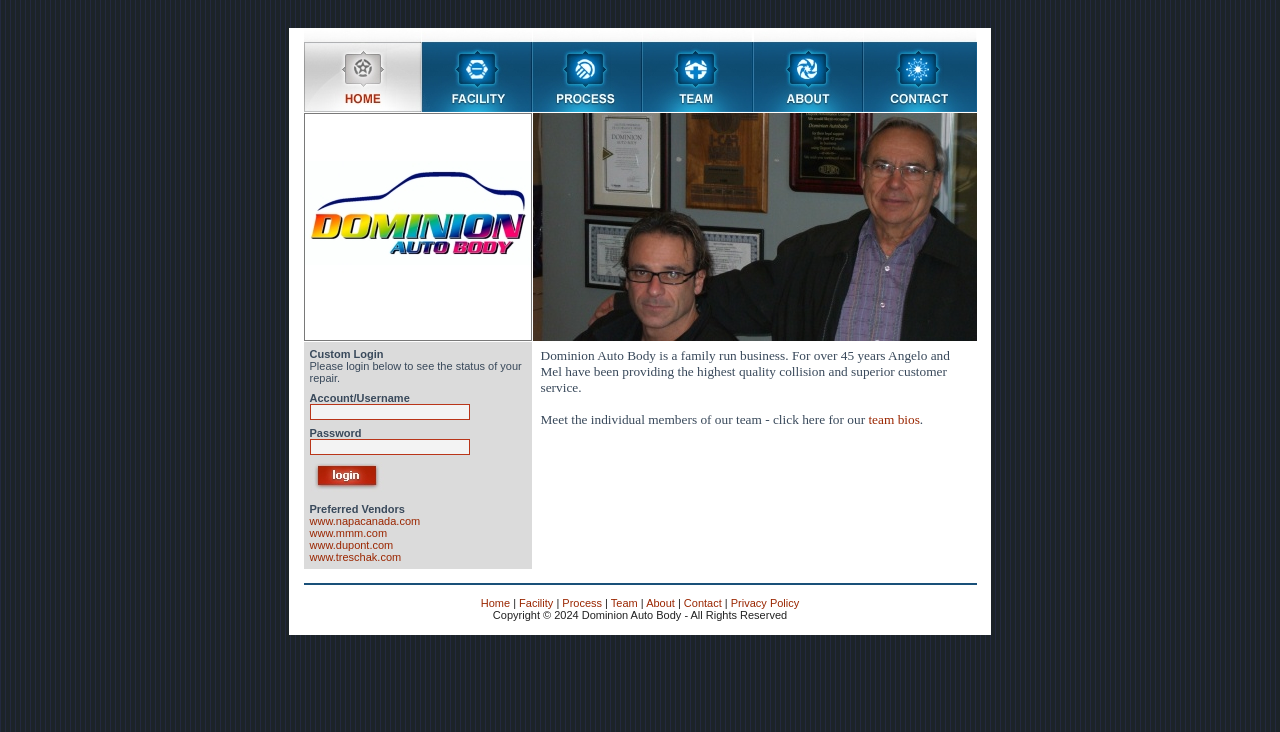Identify the bounding box coordinates of the clickable region necessary to fulfill the following instruction: "contact Dominion Auto Body". The bounding box coordinates should be four float numbers between 0 and 1, i.e., [left, top, right, bottom].

[0.534, 0.816, 0.564, 0.832]